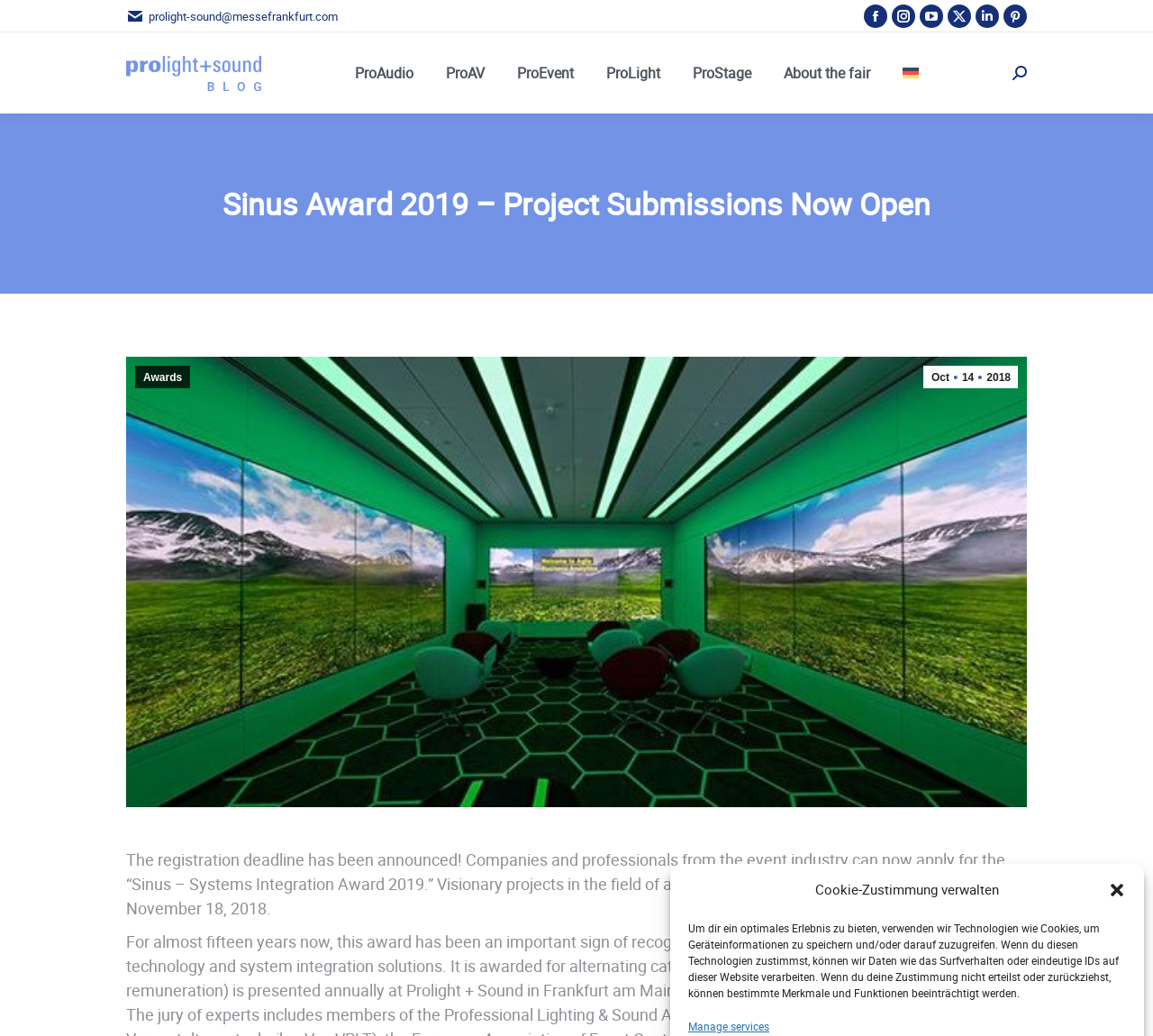Use a single word or phrase to respond to the question:
How many social media links are available?

5